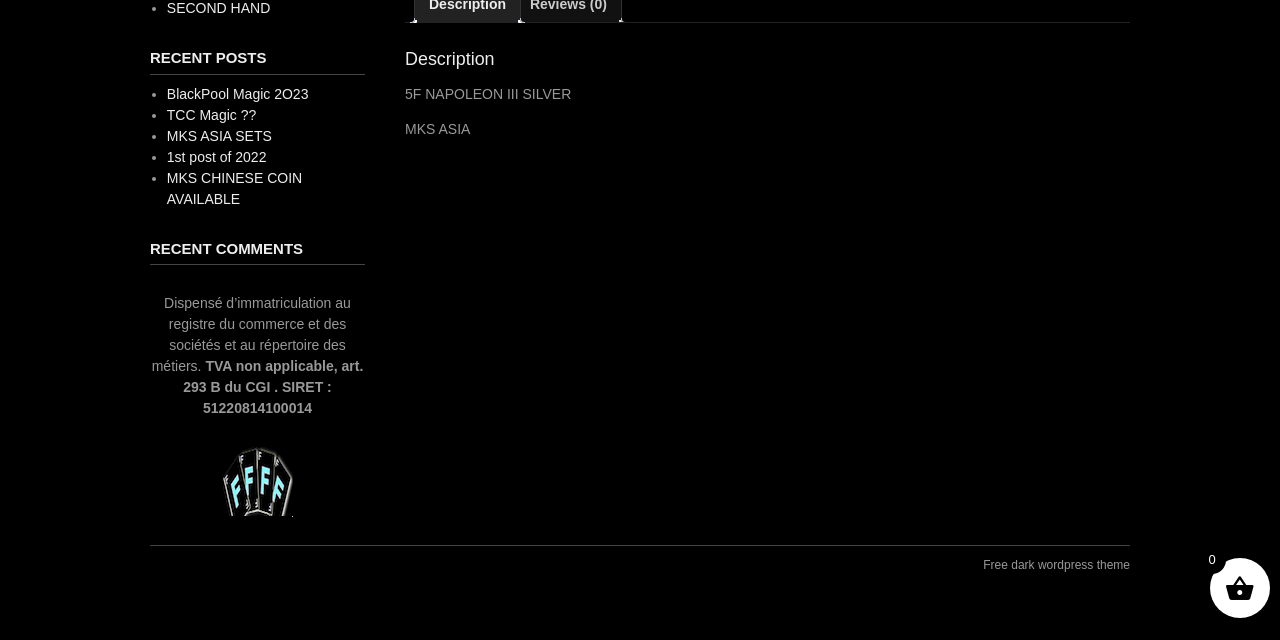Using the given description, provide the bounding box coordinates formatted as (top-left x, top-left y, bottom-right x, bottom-right y), with all values being floating point numbers between 0 and 1. Description: TCC Magic ??

[0.13, 0.167, 0.2, 0.192]